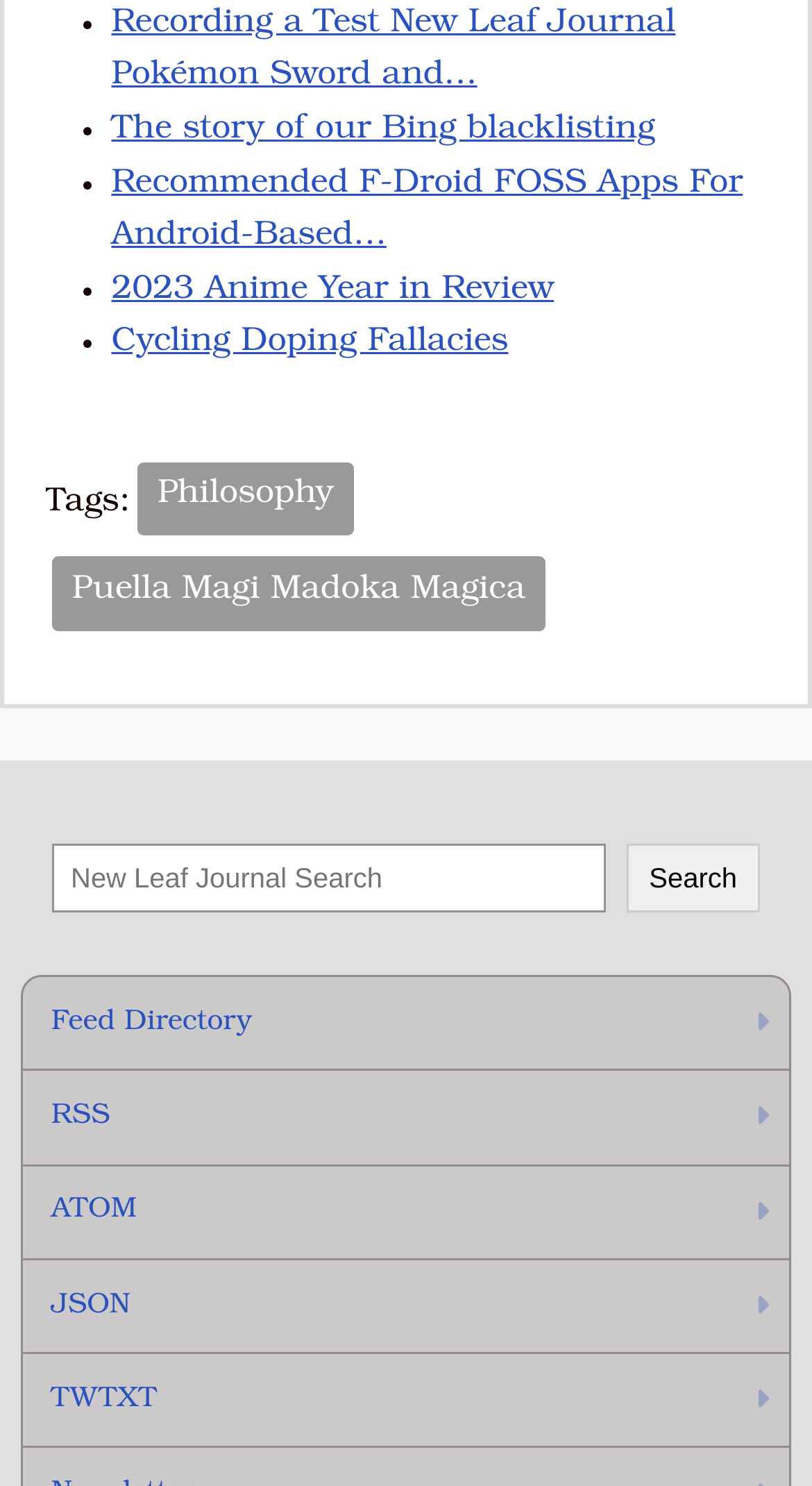How many list markers are there?
Could you answer the question with a detailed and thorough explanation?

I counted the number of list markers (•) in the list, and there are 6 list markers, each corresponding to a link in the list.